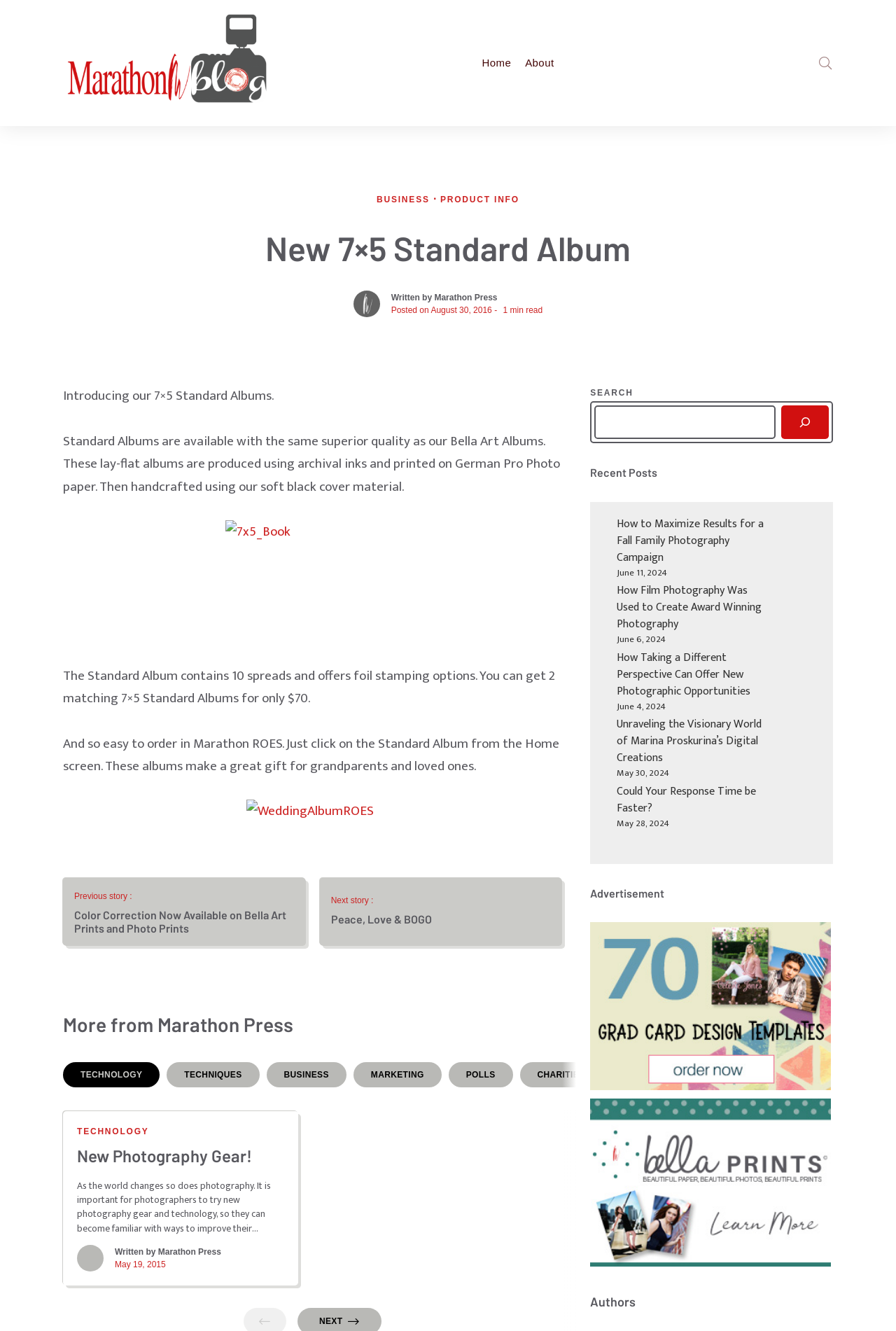Please find the bounding box for the UI element described by: "May 19, 2015May 19, 2015".

[0.128, 0.946, 0.185, 0.954]